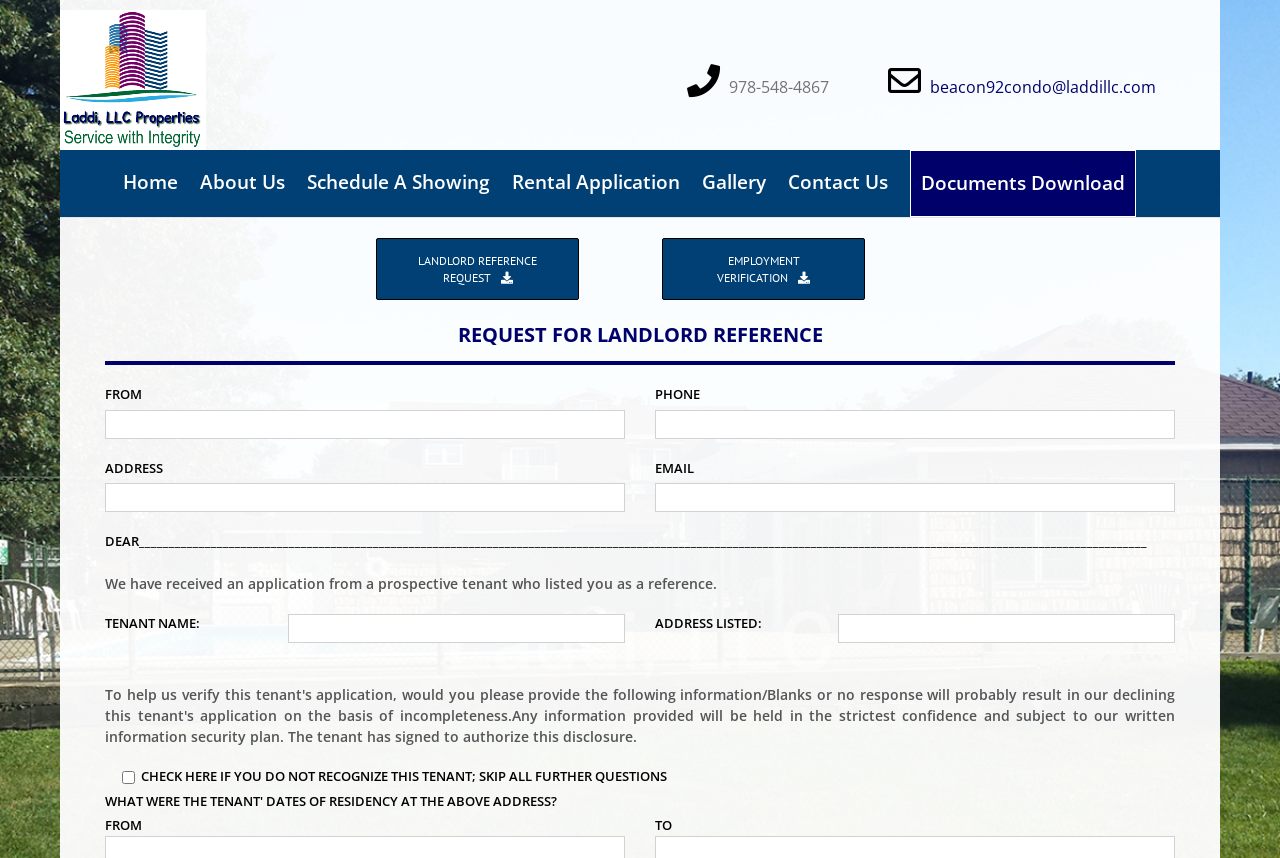How many links are there in the navigation menu?
Please provide a comprehensive answer to the question based on the webpage screenshot.

I analyzed the navigation menu and counted the number of link elements, which are 8 in total, including 'Home', 'About Us', 'Schedule A Showing', 'Rental Application', 'Gallery', 'Contact Us', 'Documents Download', and 'LANDLORD REFERENCE REQUEST'.